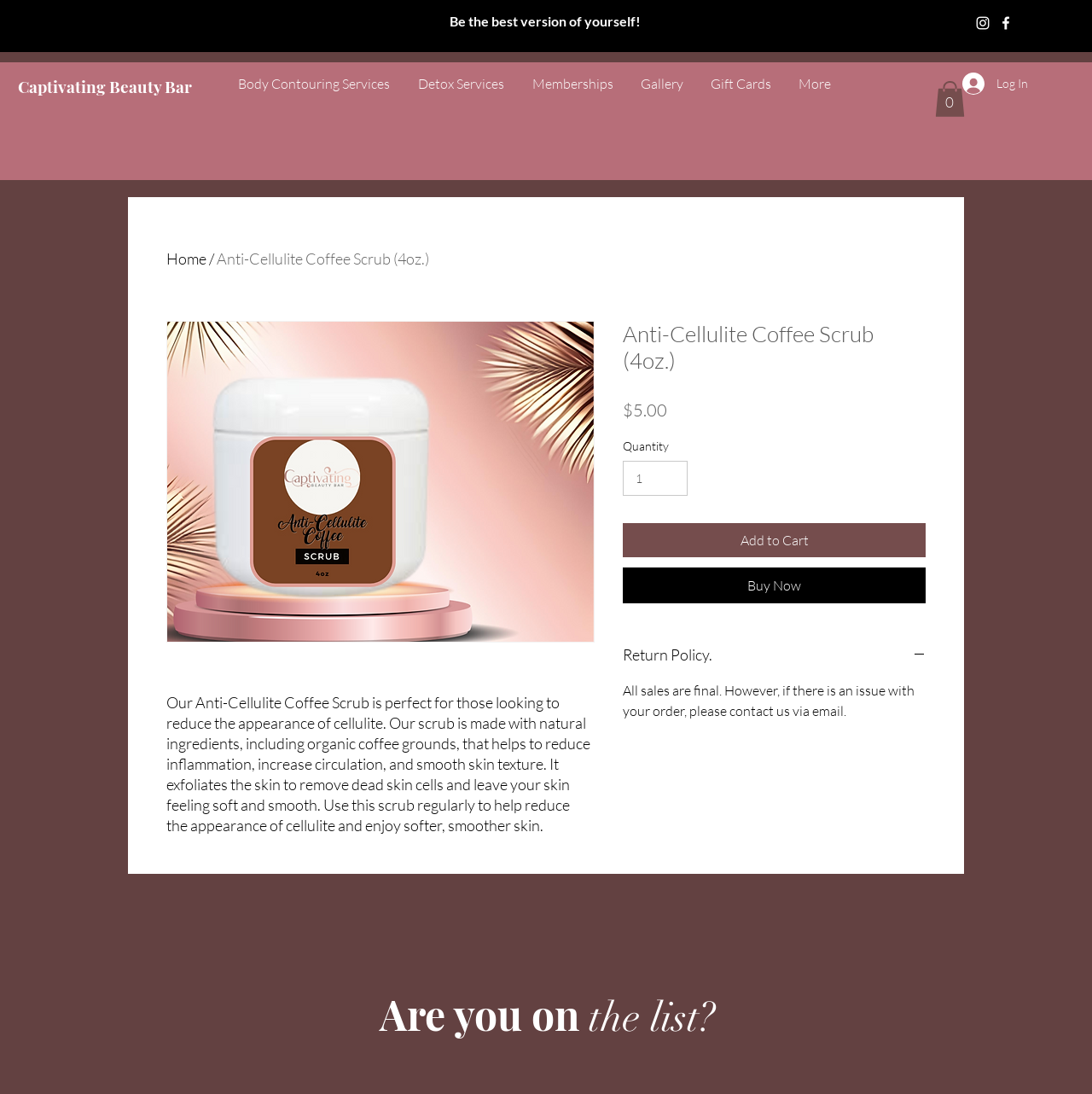Find the bounding box of the UI element described as follows: "Log In".

[0.87, 0.062, 0.952, 0.091]